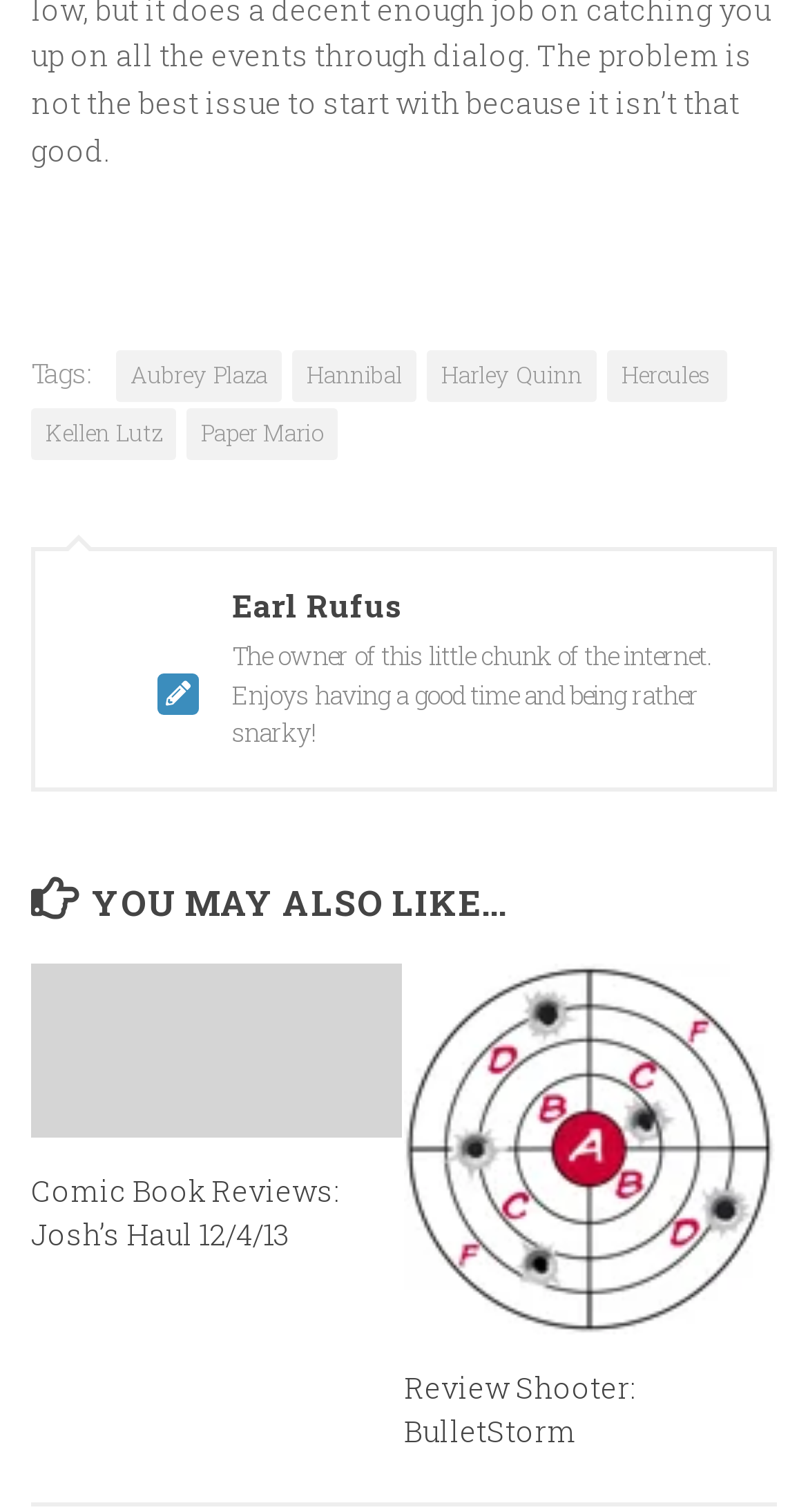Specify the bounding box coordinates of the element's area that should be clicked to execute the given instruction: "View the review of BulletStorm". The coordinates should be four float numbers between 0 and 1, i.e., [left, top, right, bottom].

[0.5, 0.903, 0.908, 0.961]